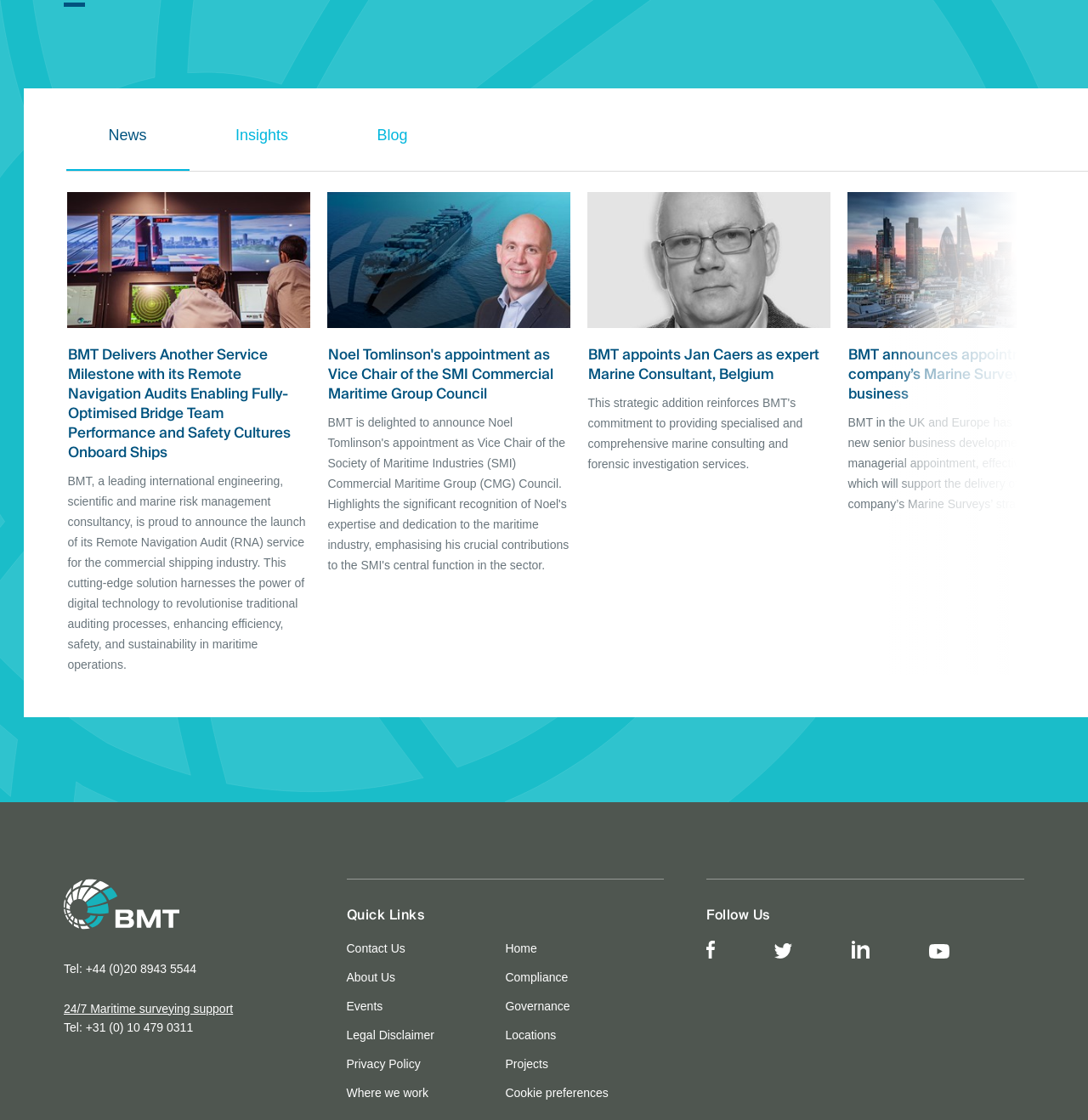Given the description: "Where we work", determine the bounding box coordinates of the UI element. The coordinates should be formatted as four float numbers between 0 and 1, [left, top, right, bottom].

[0.318, 0.97, 0.394, 0.982]